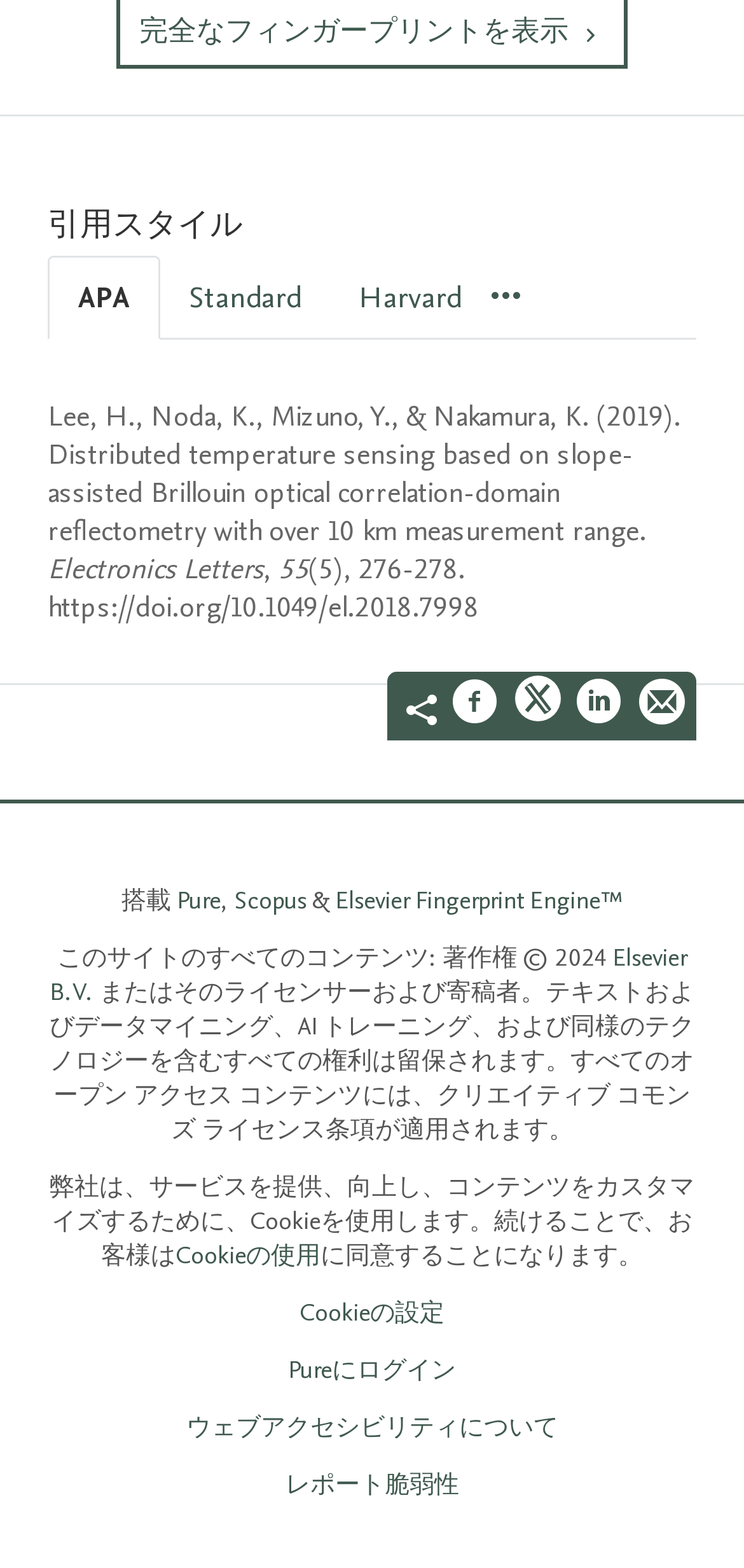Provide your answer in a single word or phrase: 
How many authors are listed for the article?

5